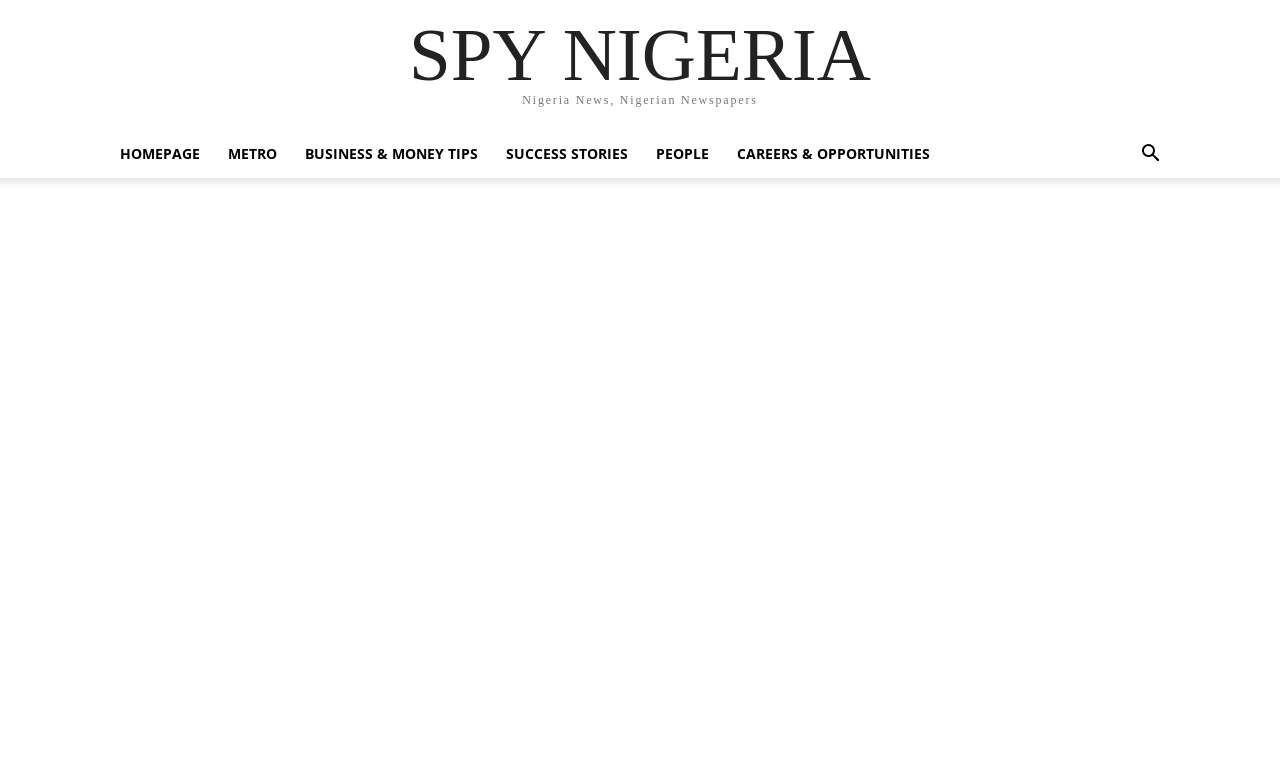Refer to the image and provide an in-depth answer to the question: 
What is the position of the 'PEOPLE' category in the navigation bar?

I looked at the top navigation bar and counted the links from left to right. The 'PEOPLE' category is the 5th link, positioned between 'SUCCESS STORIES' and 'CAREERS & OPPORTUNITIES'.